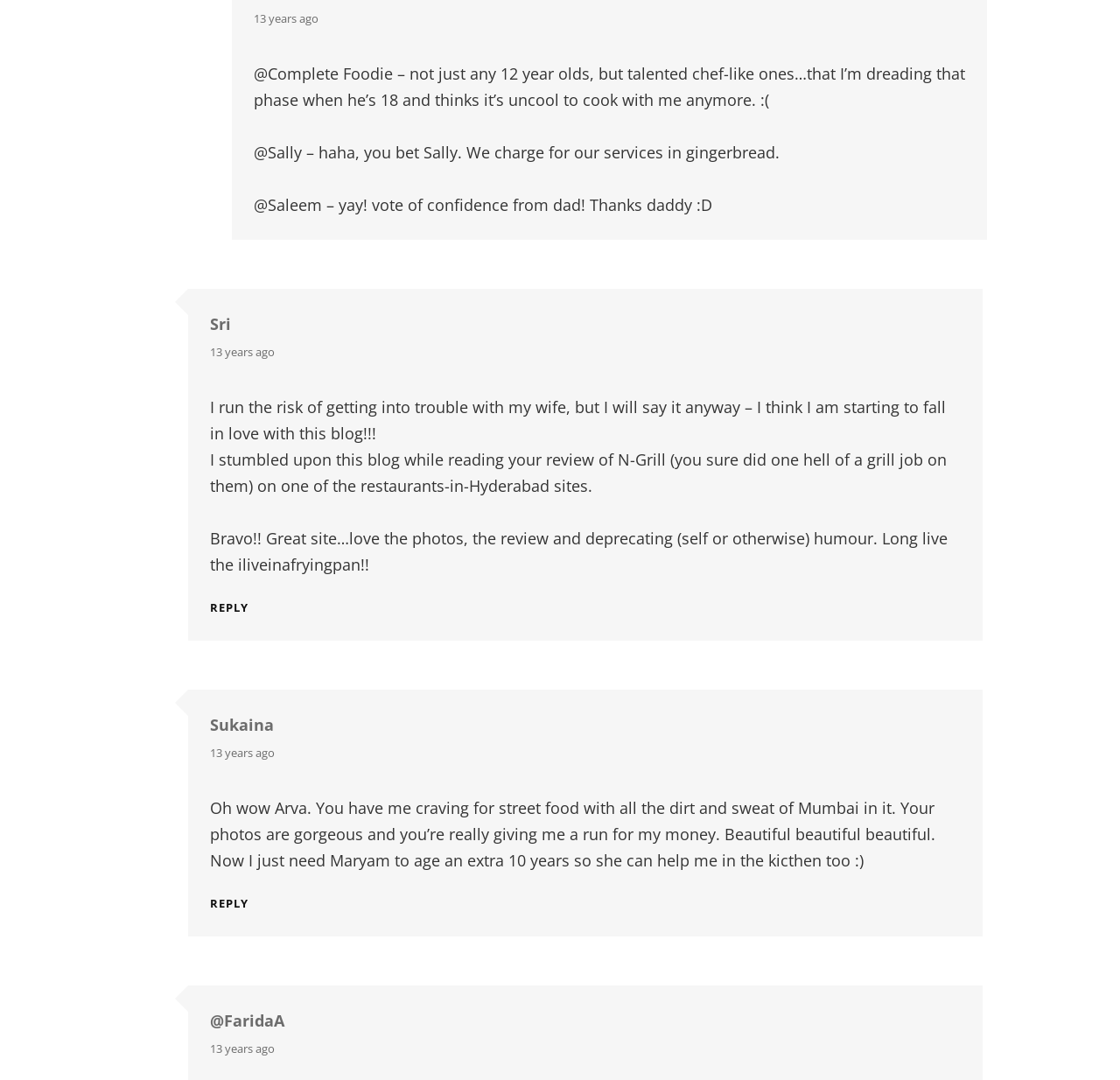Find the bounding box coordinates of the element's region that should be clicked in order to follow the given instruction: "Reply to Sukaina". The coordinates should consist of four float numbers between 0 and 1, i.e., [left, top, right, bottom].

[0.188, 0.831, 0.222, 0.842]